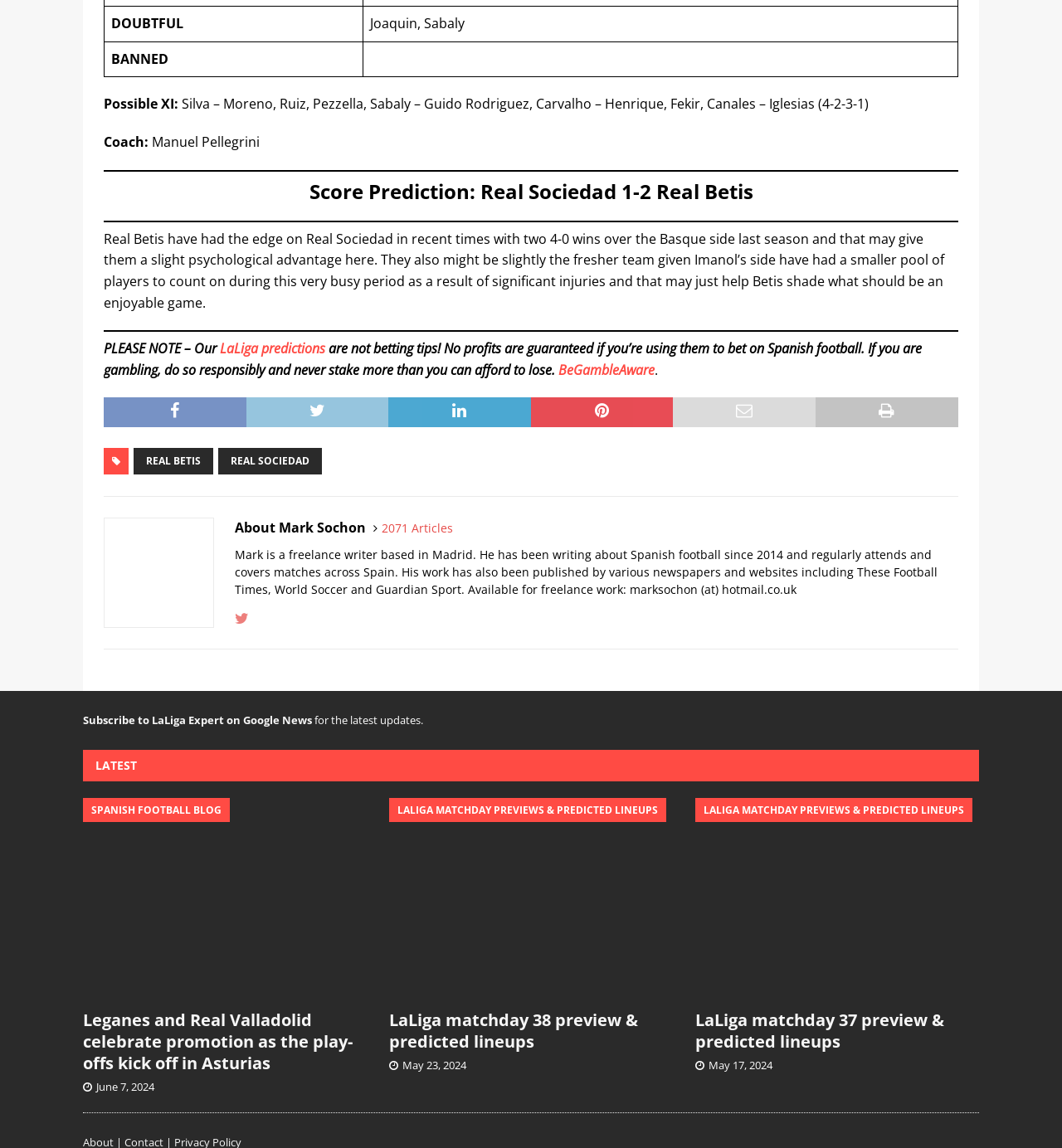What is the name of the author of the article?
Based on the visual, give a brief answer using one word or a short phrase.

Mark Sochon